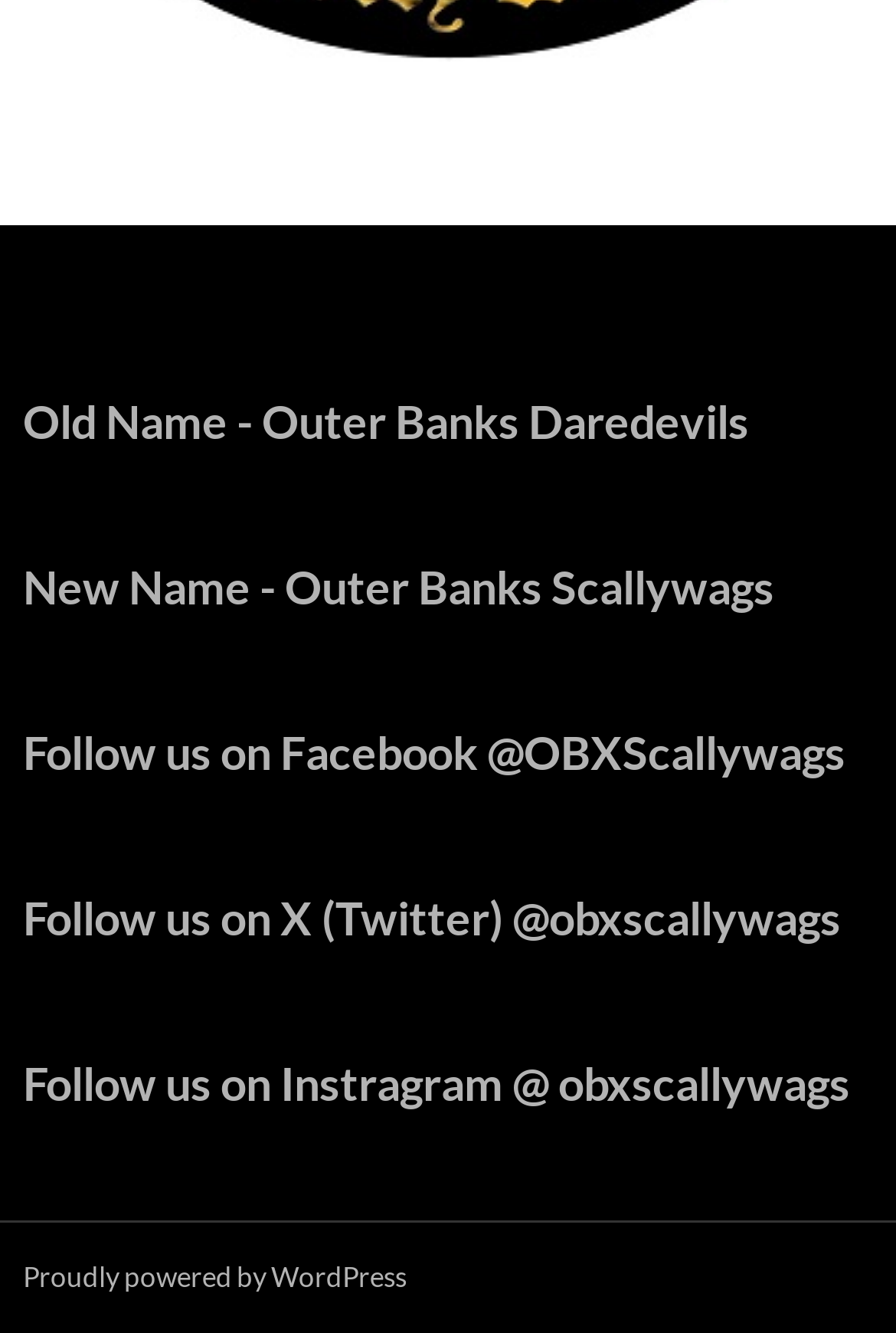What is the new name of the team? Analyze the screenshot and reply with just one word or a short phrase.

Outer Banks Scallywags